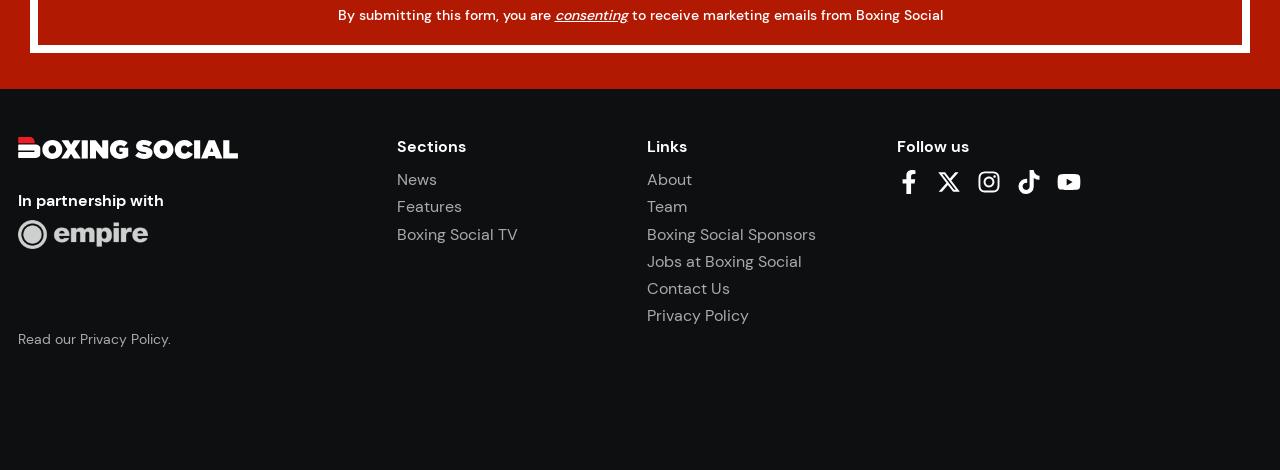What is the policy related to?
Provide a detailed and well-explained answer to the question.

The policy is related to privacy, as indicated by the static text 'Read our' and the link 'Privacy Policy'.